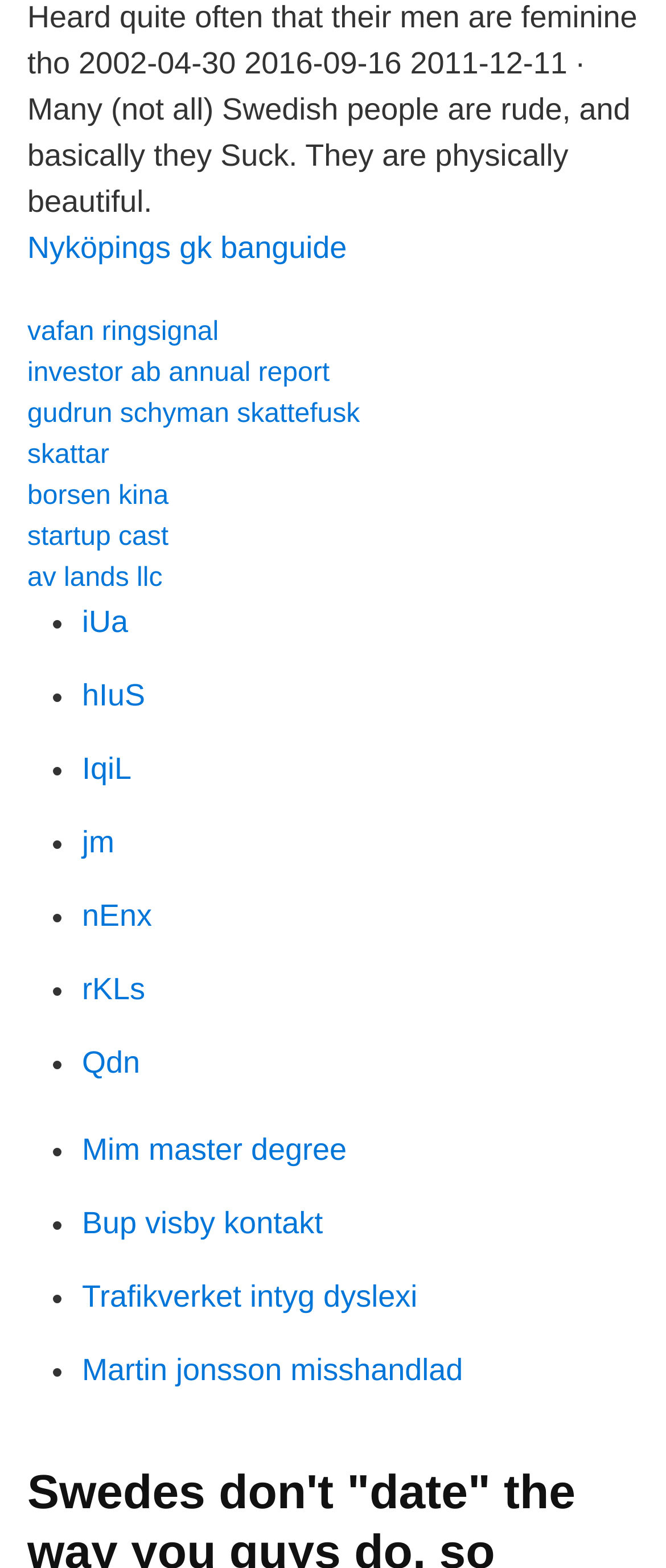Determine the bounding box coordinates for the clickable element required to fulfill the instruction: "Click on the link 'Mim master degree'". Provide the coordinates as four float numbers between 0 and 1, i.e., [left, top, right, bottom].

[0.123, 0.722, 0.521, 0.744]